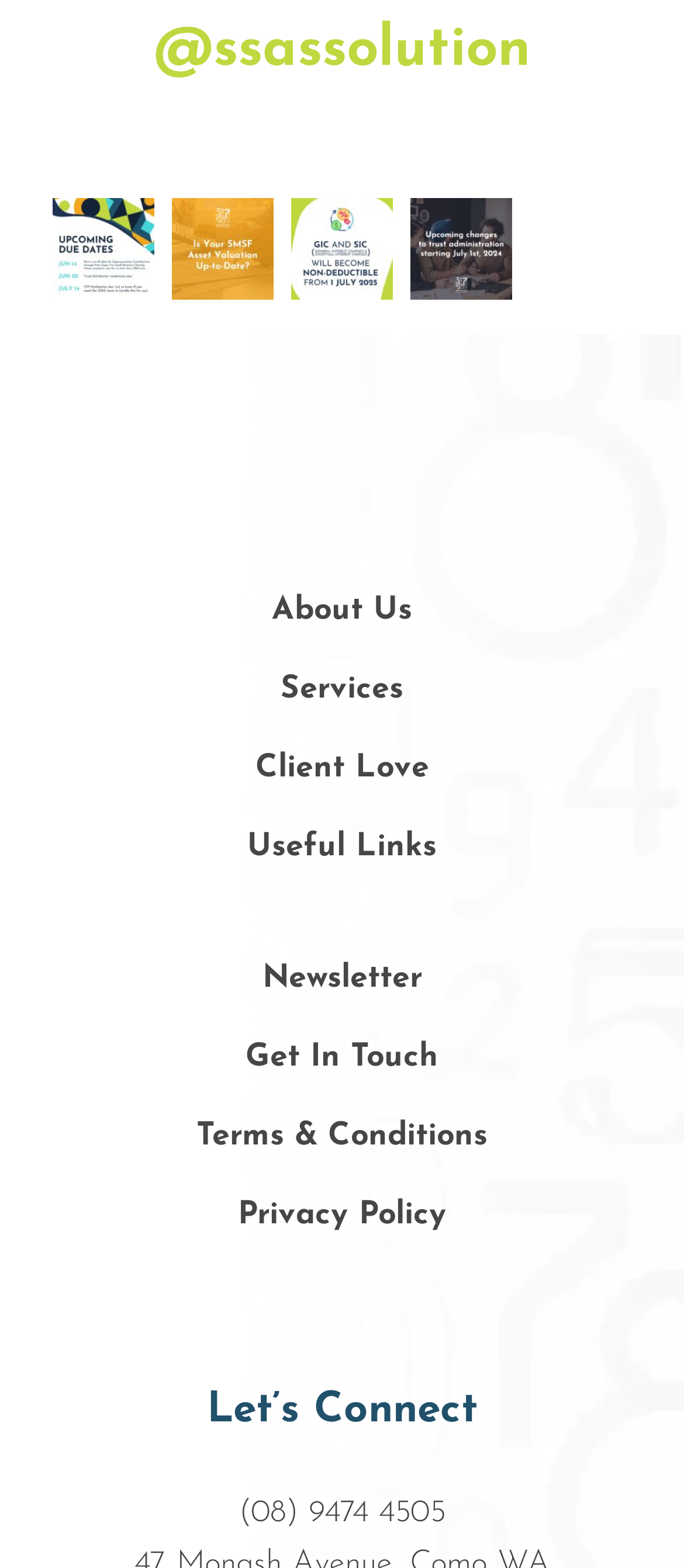Determine the coordinates of the bounding box for the clickable area needed to execute this instruction: "Learn more about 'Services'".

[0.41, 0.429, 0.59, 0.451]